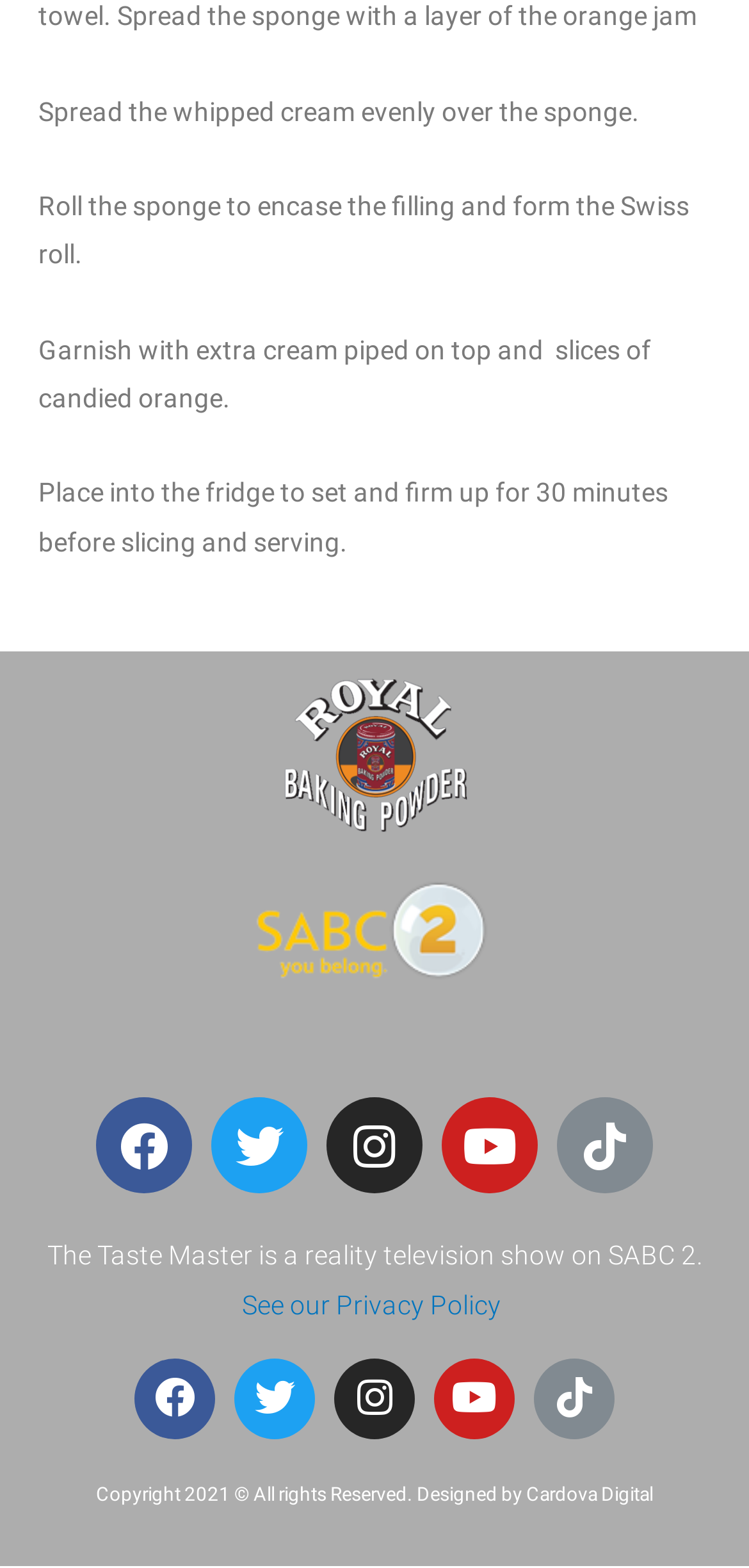Please locate the bounding box coordinates for the element that should be clicked to achieve the following instruction: "Click the link to see the Privacy Policy". Ensure the coordinates are given as four float numbers between 0 and 1, i.e., [left, top, right, bottom].

[0.323, 0.822, 0.677, 0.841]